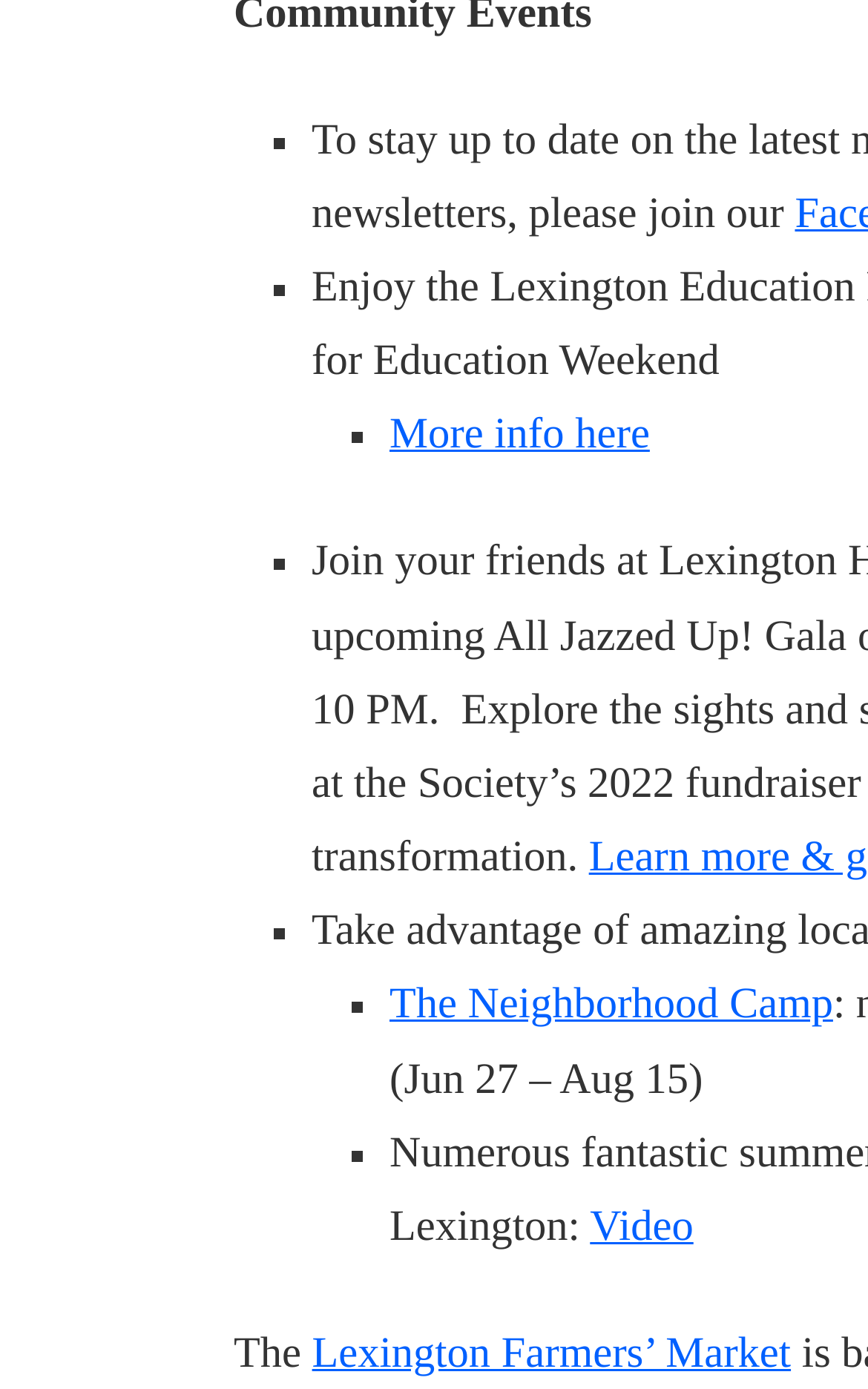Use one word or a short phrase to answer the question provided: 
What is the text next to the last list marker?

Video